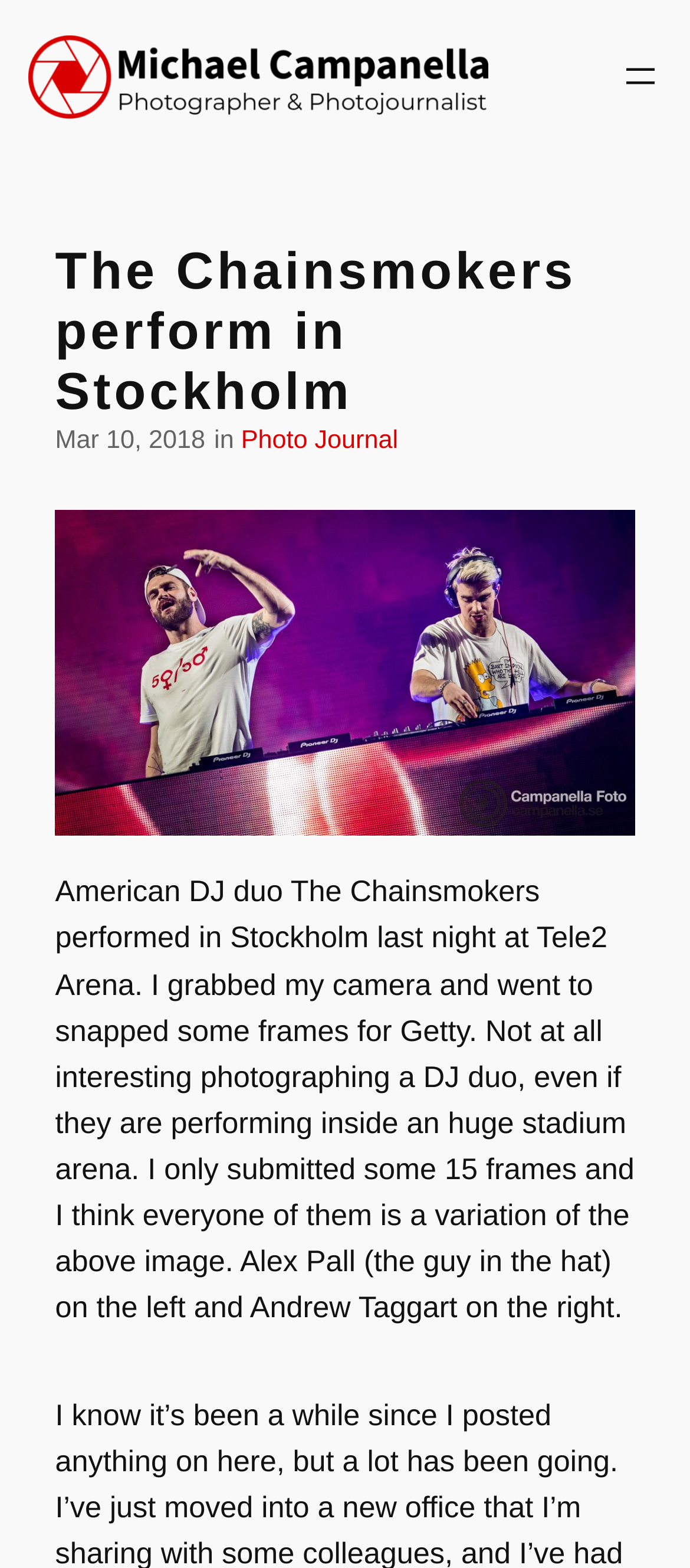What is the name of the guy wearing a hat?
Please give a detailed and elaborate explanation in response to the question.

The text on the page mentions that Alex Pall is the guy wearing a hat, and he is on the left in the image.